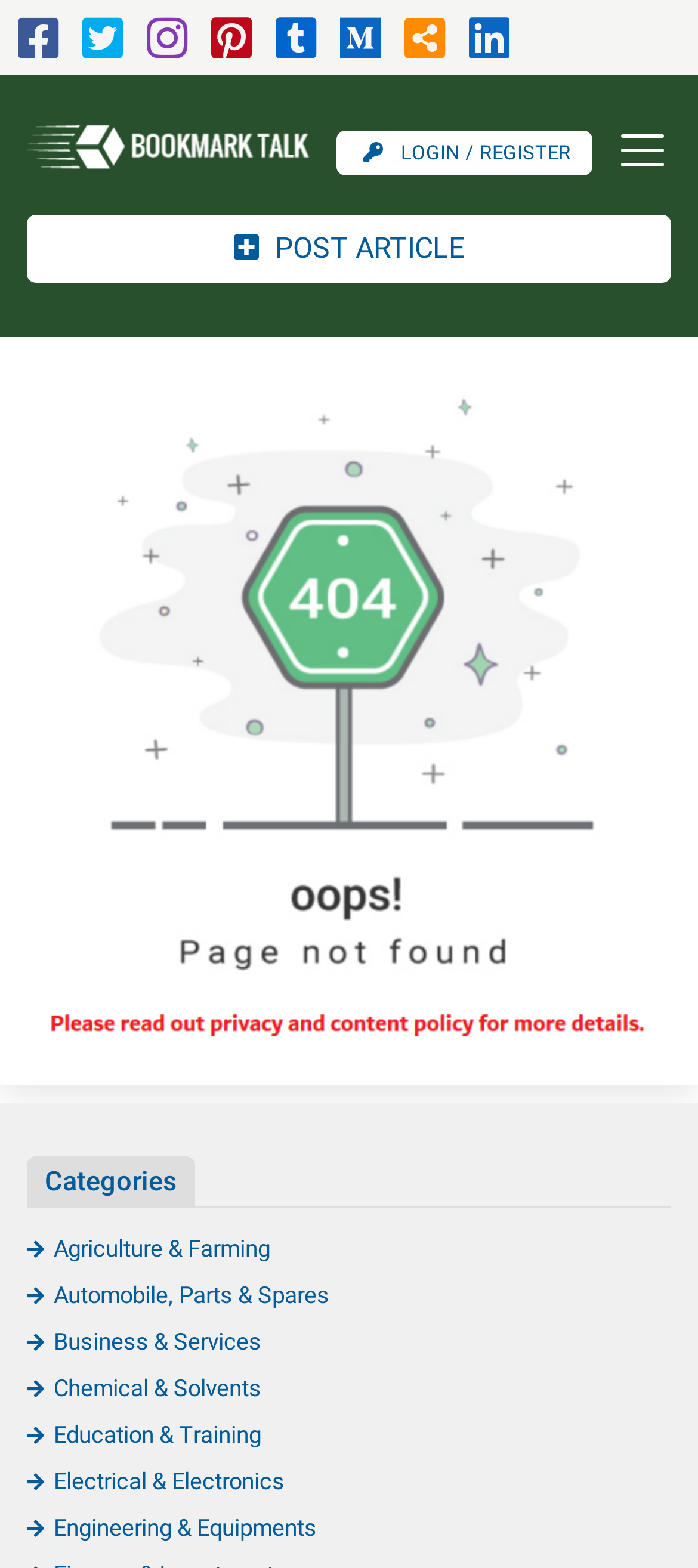Using the elements shown in the image, answer the question comprehensively: How many categories are listed on the webpage?

There are 8 categories listed on the webpage, including 'Agriculture & Farming', 'Automobile, Parts & Spares', 'Business & Services', 'Chemical & Solvents', 'Education & Training', 'Electrical & Electronics', and 'Engineering & Equipments'.